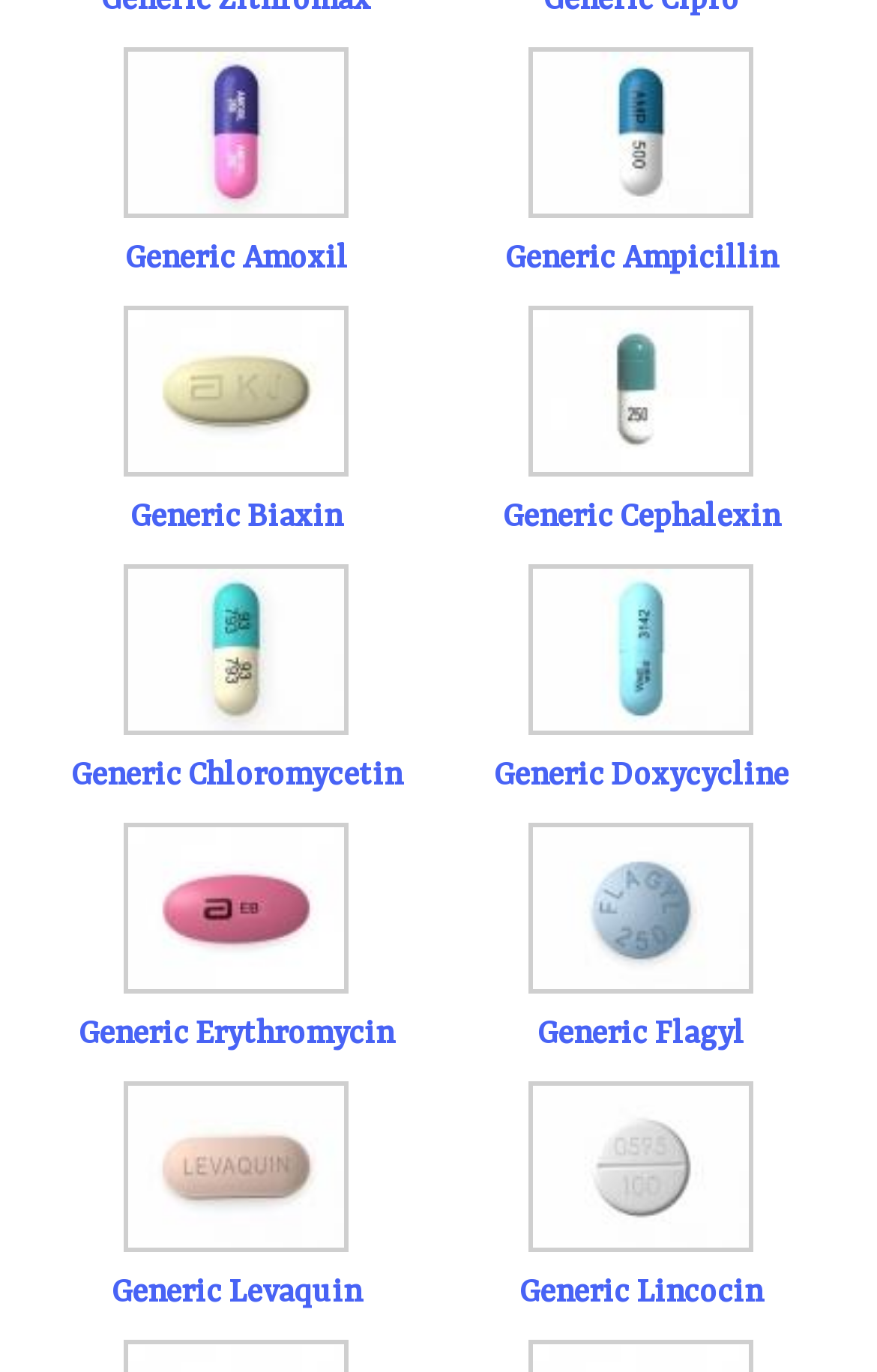Provide the bounding box coordinates for the area that should be clicked to complete the instruction: "View Generic Erythromycin".

[0.09, 0.741, 0.449, 0.767]